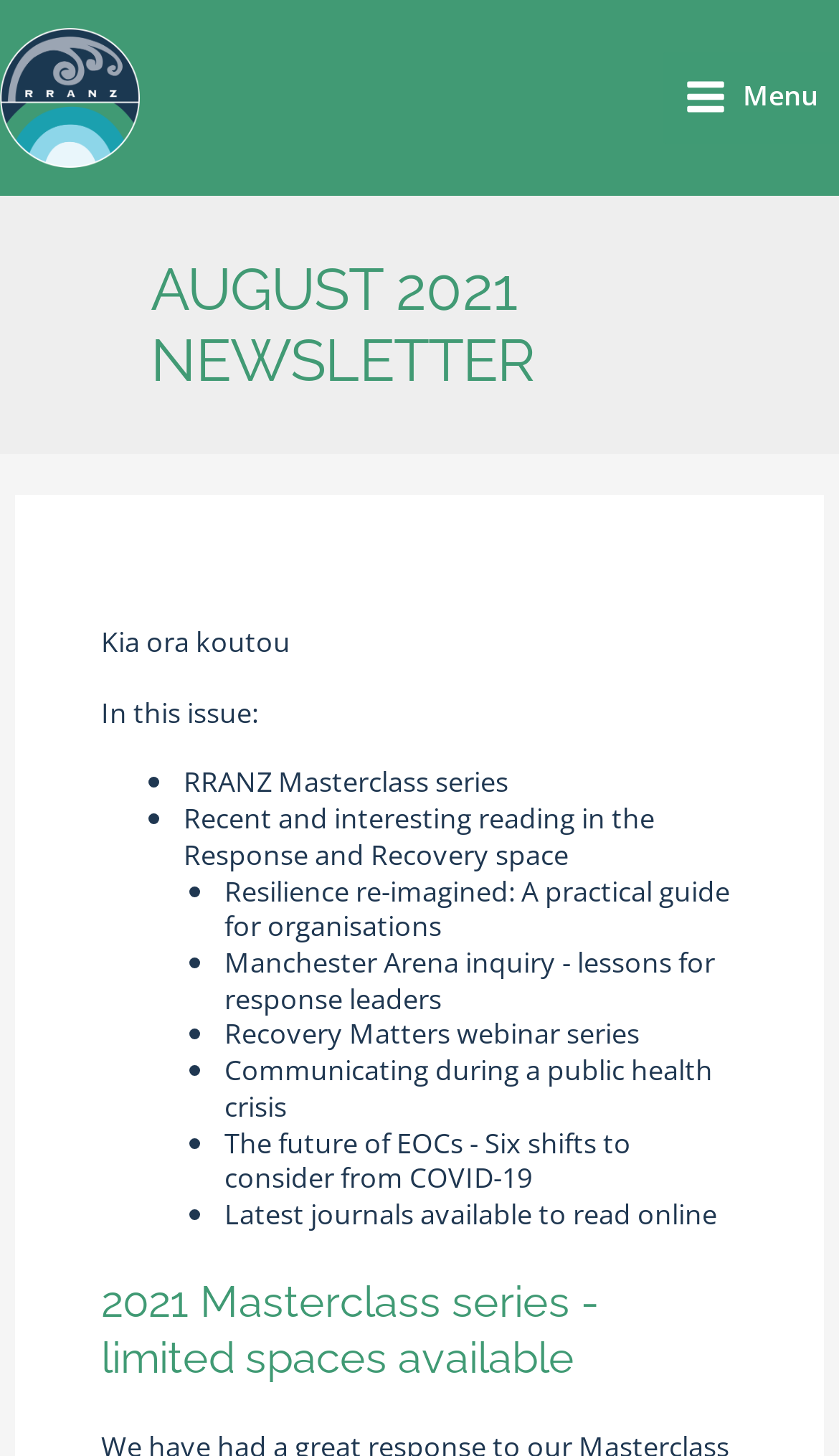Examine the image carefully and respond to the question with a detailed answer: 
What is the main topic of this newsletter?

The main topic of this newsletter can be determined by looking at the heading 'AUGUST 2021 NEWSLETTER' which is a prominent element on the webpage, indicating that the newsletter is focused on August 2021.